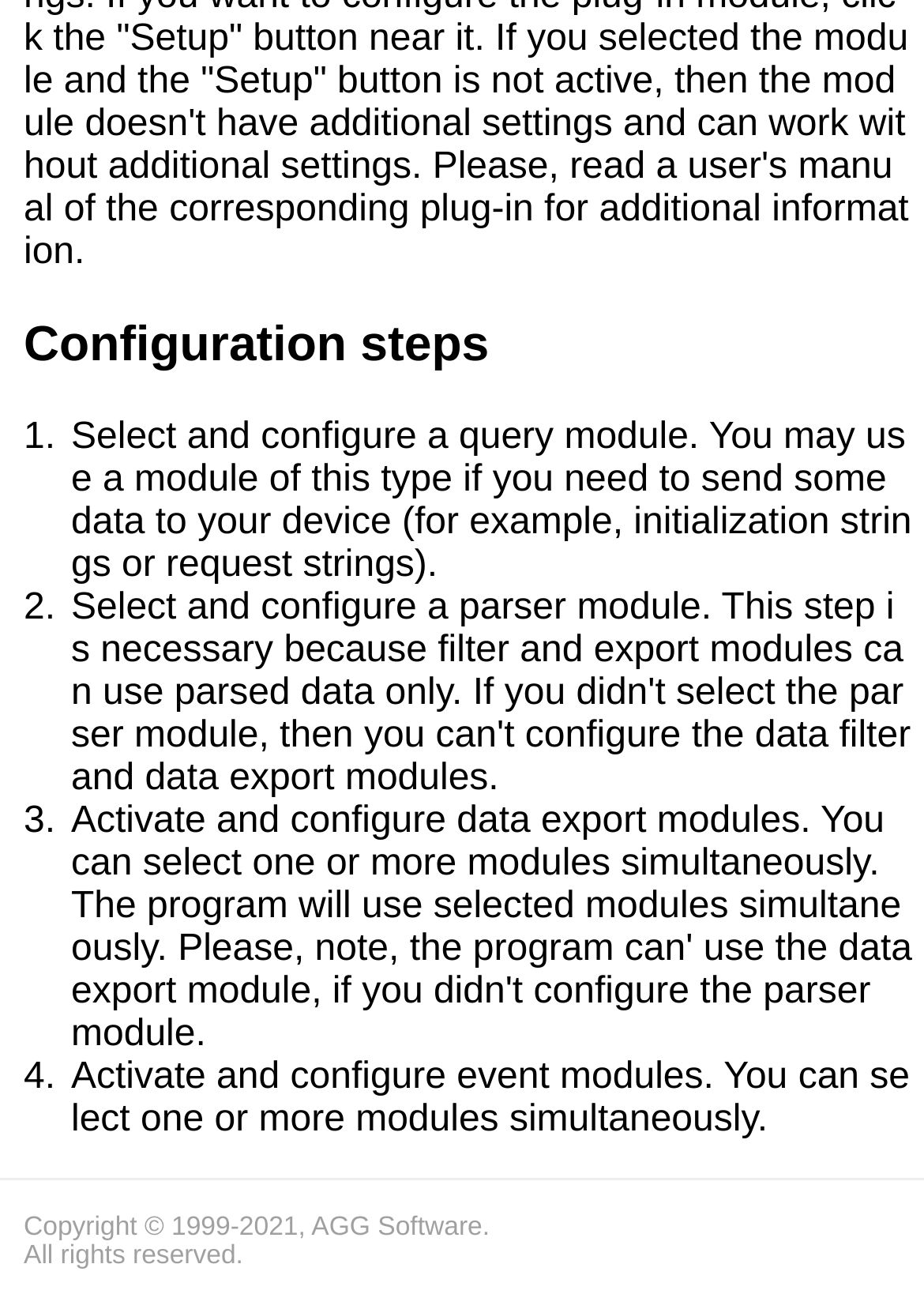What is the copyright year range?
Answer the question with a detailed and thorough explanation.

The copyright year range is mentioned at the bottom of the webpage as 'Copyright © 1999-2021'.